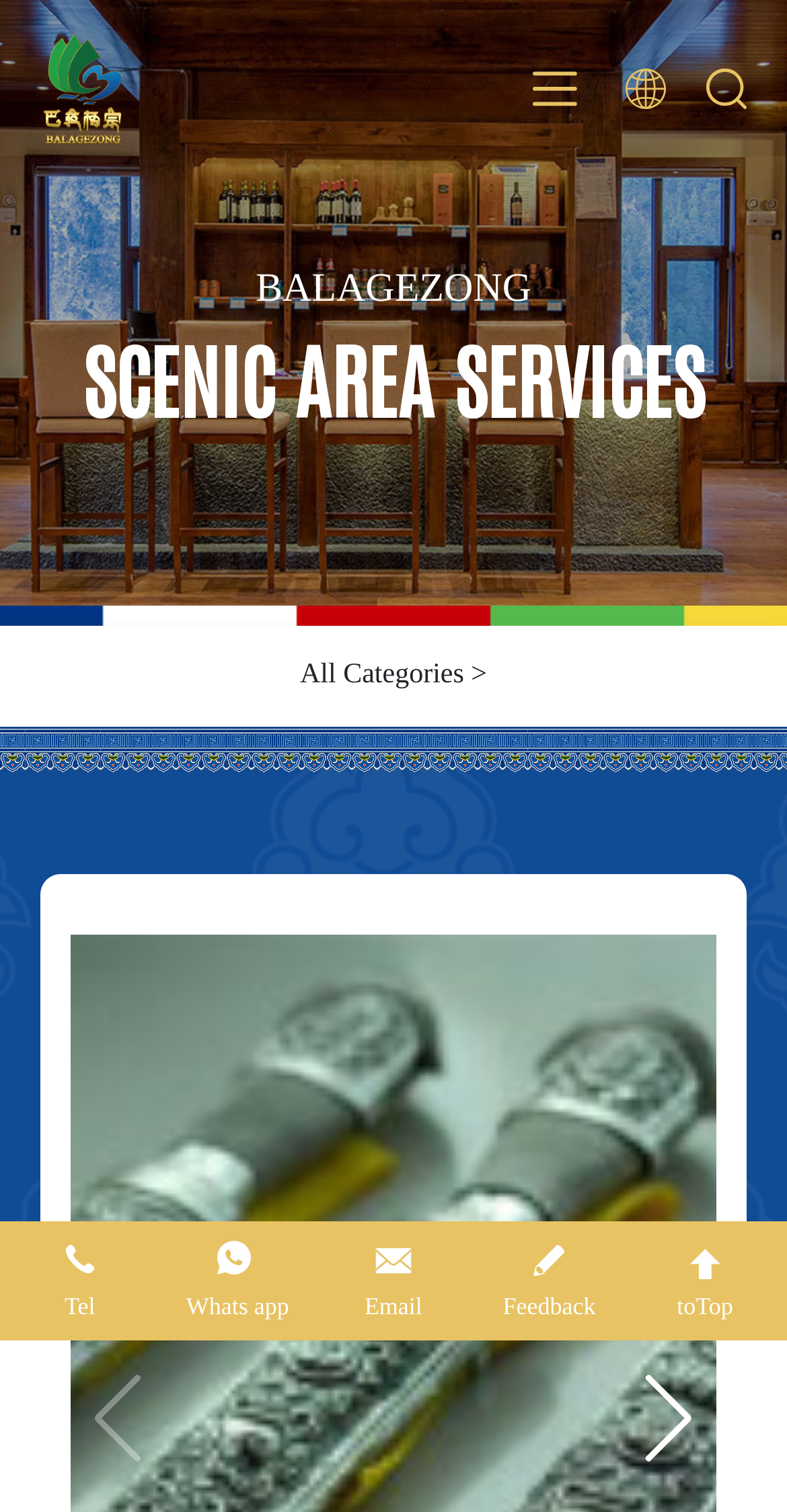Detail the webpage's structure and highlights in your description.

The webpage is about Balagezong, a tourist attraction in Shangri-La. At the top, there is a link to Balagezong, accompanied by an image of the same name. To the right of this link, there are three small images, likely representing different aspects of the attraction.

Below the top section, there is a large section that takes up most of the page. This section is divided into three equal parts, each containing a link to Balagezong, an image of the same name, a heading that reads "BALAGEZONG", another link to "BALAGEZONG", and a heading that reads "SCENIC AREA SERVICES". The three parts are arranged horizontally, with the first part on the left, the second in the middle, and the third on the right.

Above this large section, there is a static text that reads "All Categories >", positioned near the top center of the page. Below the large section, there is an image of Balagezong that spans the entire width of the page.

At the bottom of the page, there are navigation buttons, including "Next slide" and "Previous slide", which are likely used to navigate through a slideshow or a series of images. To the left of these buttons, there are four links: "Tel", "Whats app", "Email", and "Feedback", each accompanied by an icon. To the right of the navigation buttons, there is a static text that reads "toTop", likely indicating a link to return to the top of the page.